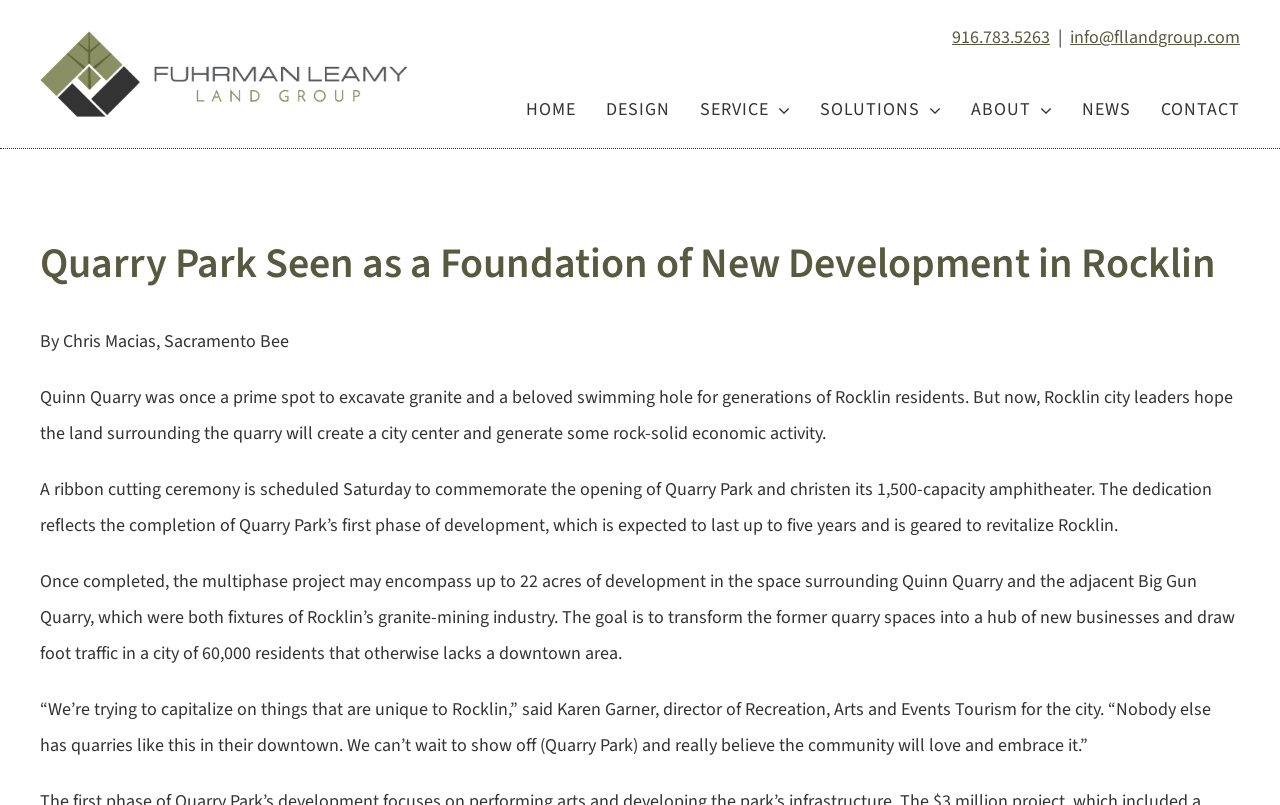Identify the bounding box coordinates for the element that needs to be clicked to fulfill this instruction: "Open submenu of Service". Provide the coordinates in the format of four float numbers between 0 and 1: [left, top, right, bottom].

[0.601, 0.114, 0.617, 0.159]